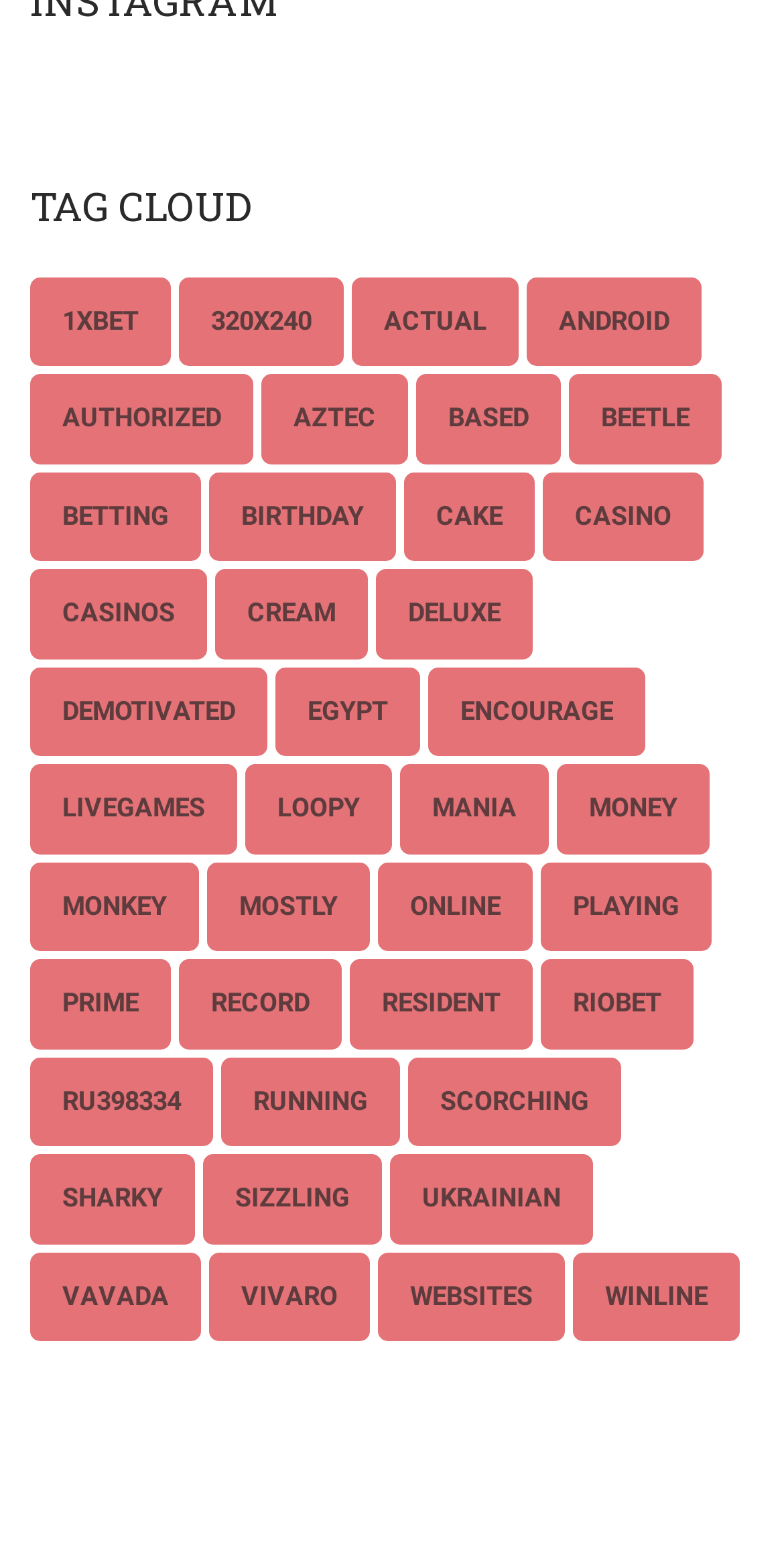Respond to the question below with a single word or phrase:
How many items are related to 'casino'?

6